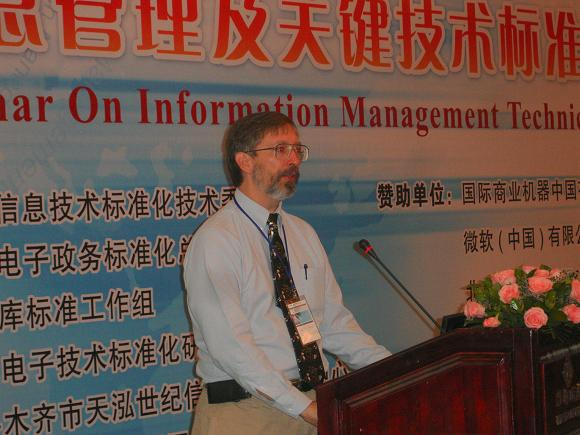Convey a rich and detailed description of the image.

The image depicts Keith W. Hare, a Senior Consultant at JCC and a key figure in the field of international standards for information technology. He is seen speaking at the "Seminar on Information Management Technical Standards," held in Ürümqi, China. Hare is engaged with his audience, presenting updates on the International SQL Standards. The backdrop of the image features prominent text in a mix of English and Chinese, indicating the seminar's theme. A microphone is positioned in front of him, suggesting an interactive session. The setting is adorned with flowers, adding a formal touch to the event. This presentation highlights the importance of technical standards in the evolving landscape of information management.